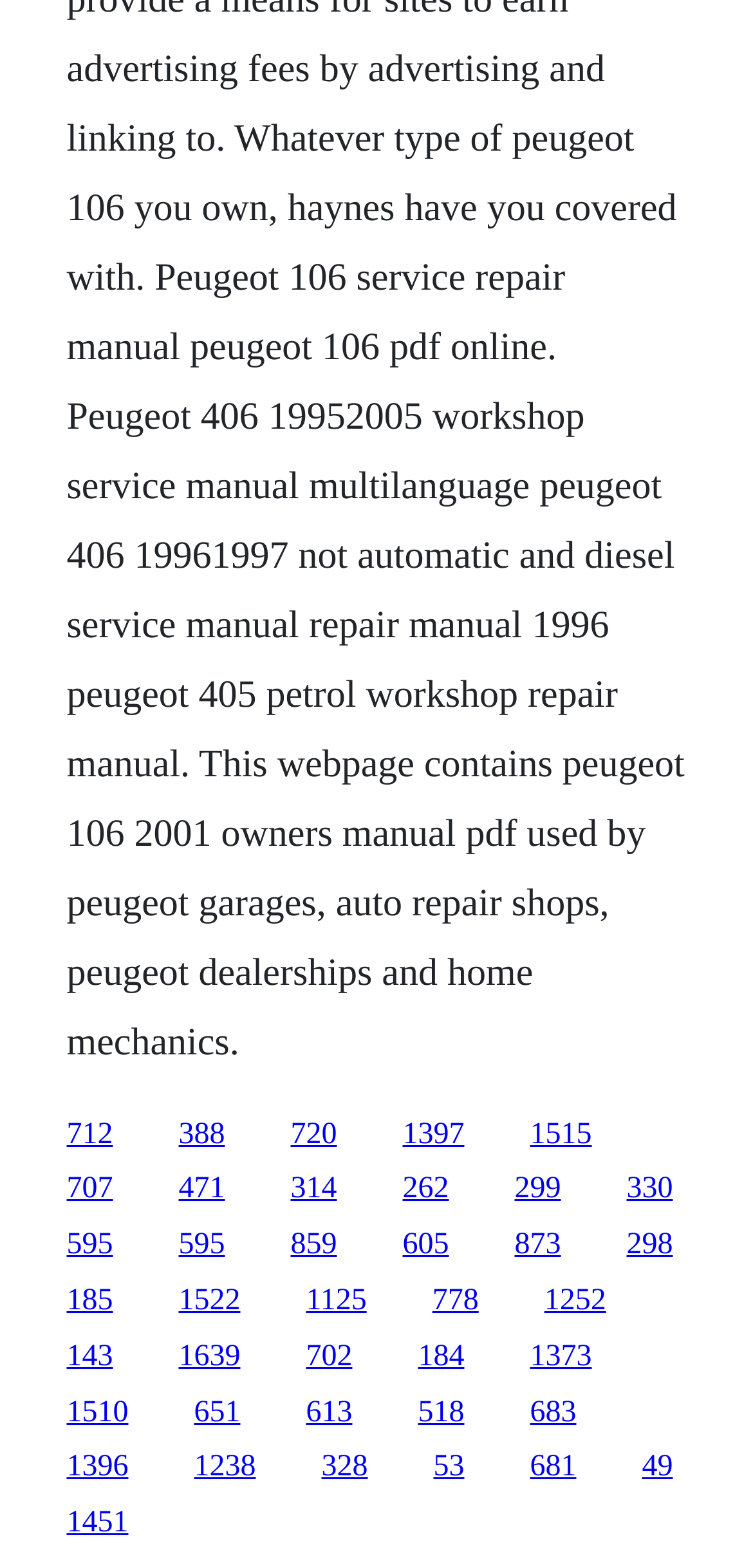Using the information shown in the image, answer the question with as much detail as possible: What is the horizontal position of the last link?

I looked at the x1 coordinate of the last link element, which is 0.853, indicating its horizontal position on the webpage.